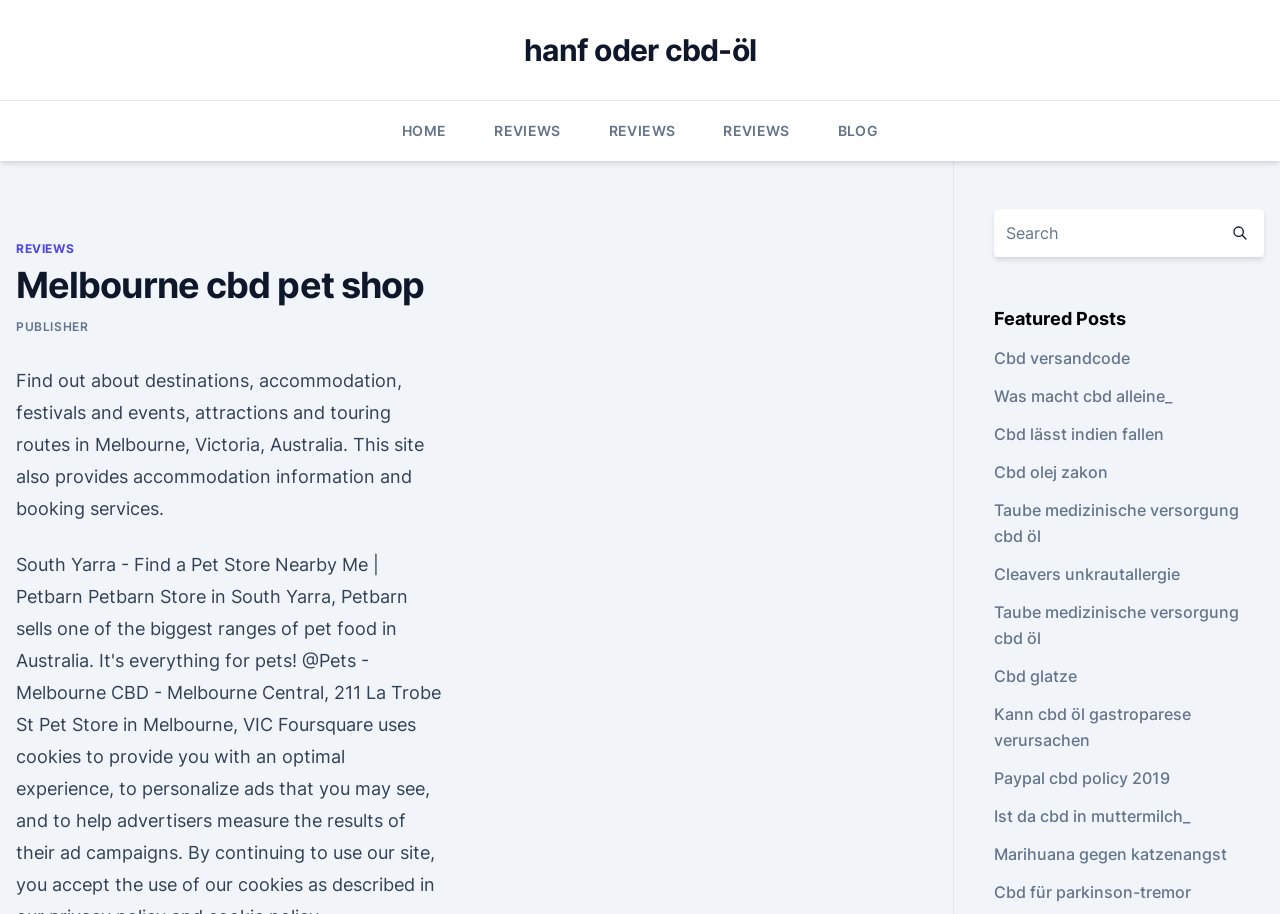Locate the bounding box for the described UI element: "Kann cbd öl gastroparese verursachen". Ensure the coordinates are four float numbers between 0 and 1, formatted as [left, top, right, bottom].

[0.776, 0.77, 0.93, 0.821]